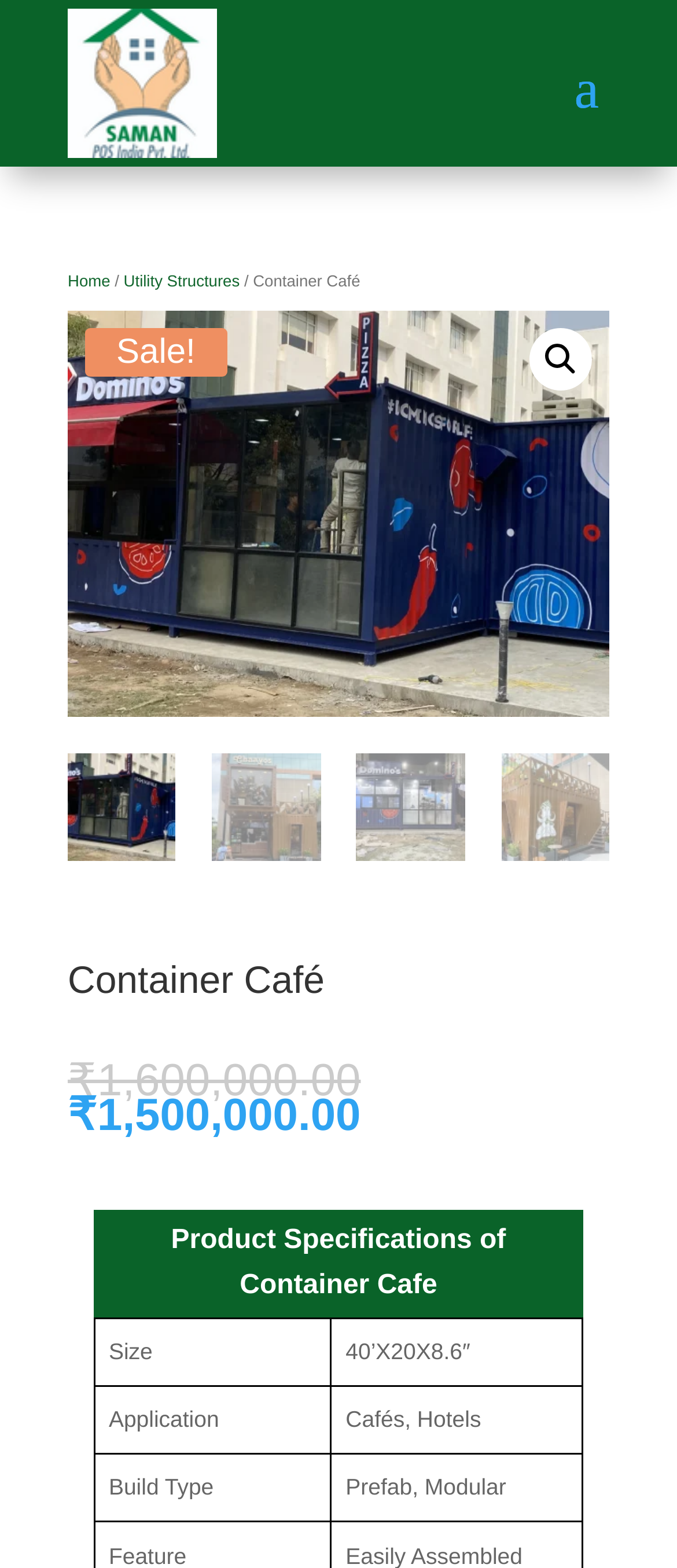Based on what you see in the screenshot, provide a thorough answer to this question: What is the size of Container Café?

I found the size of Container Café by looking at the product specifications table, where it is listed as '40’X20X8.6″' under the 'Size' column.